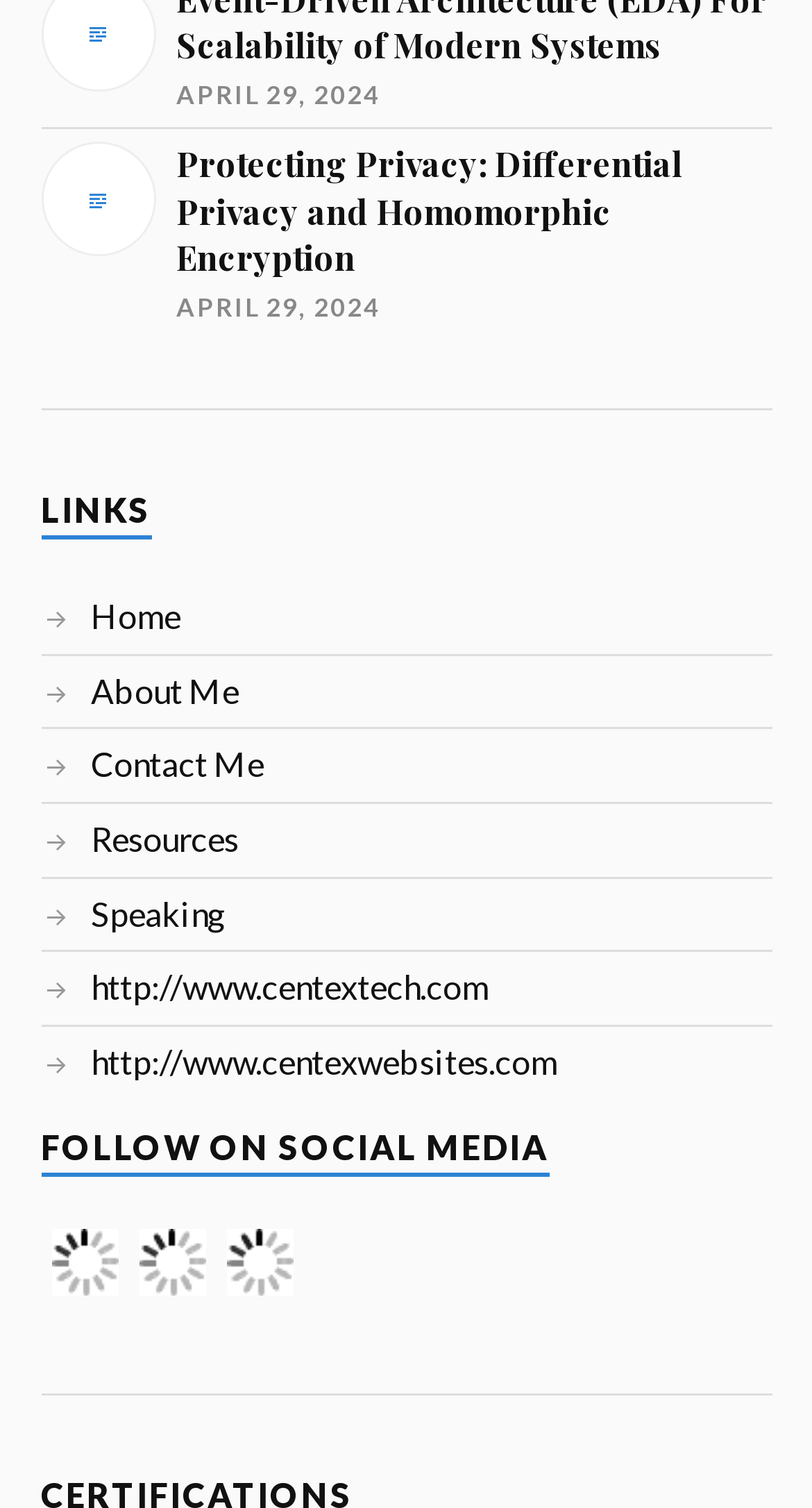Can you provide the bounding box coordinates for the element that should be clicked to implement the instruction: "Visit the 'Resources' page"?

[0.112, 0.543, 0.294, 0.569]